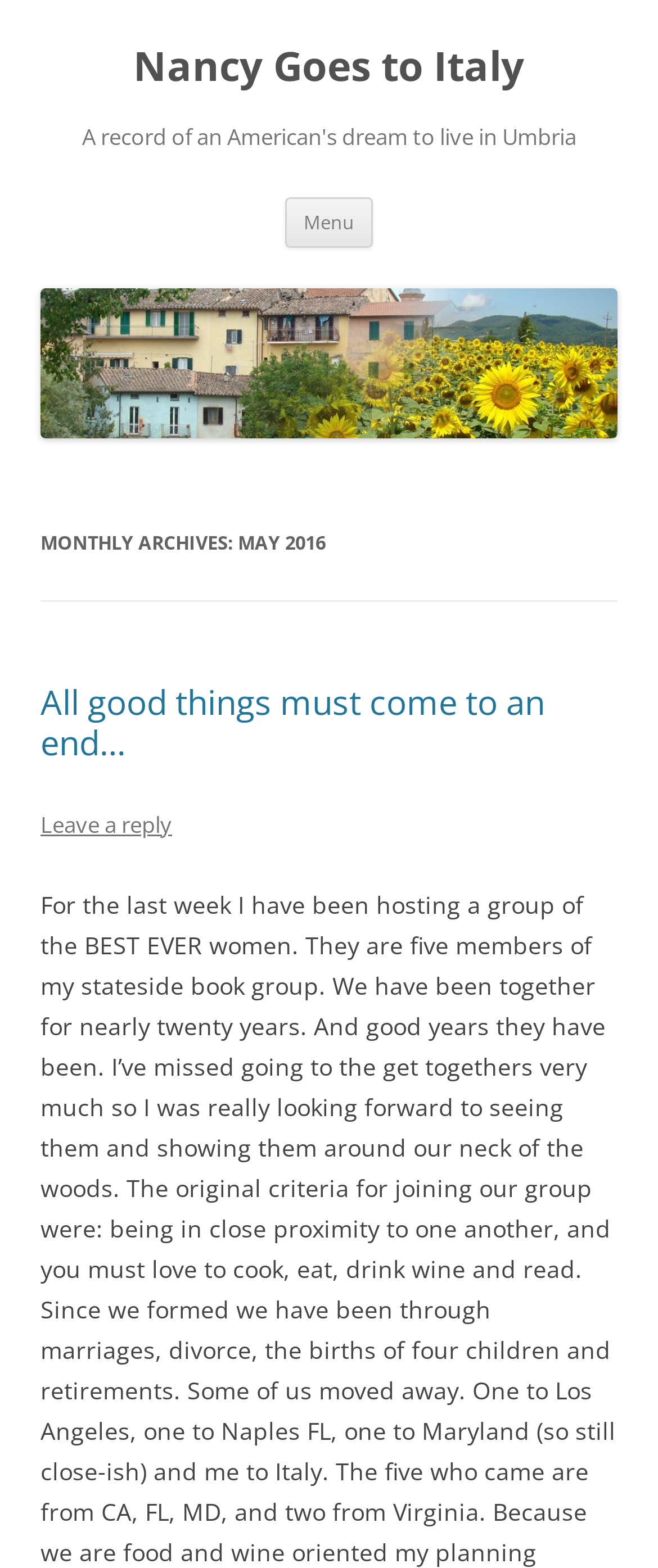Predict the bounding box coordinates of the UI element that matches this description: "Nancy Goes to Italy". The coordinates should be in the format [left, top, right, bottom] with each value between 0 and 1.

[0.203, 0.026, 0.797, 0.059]